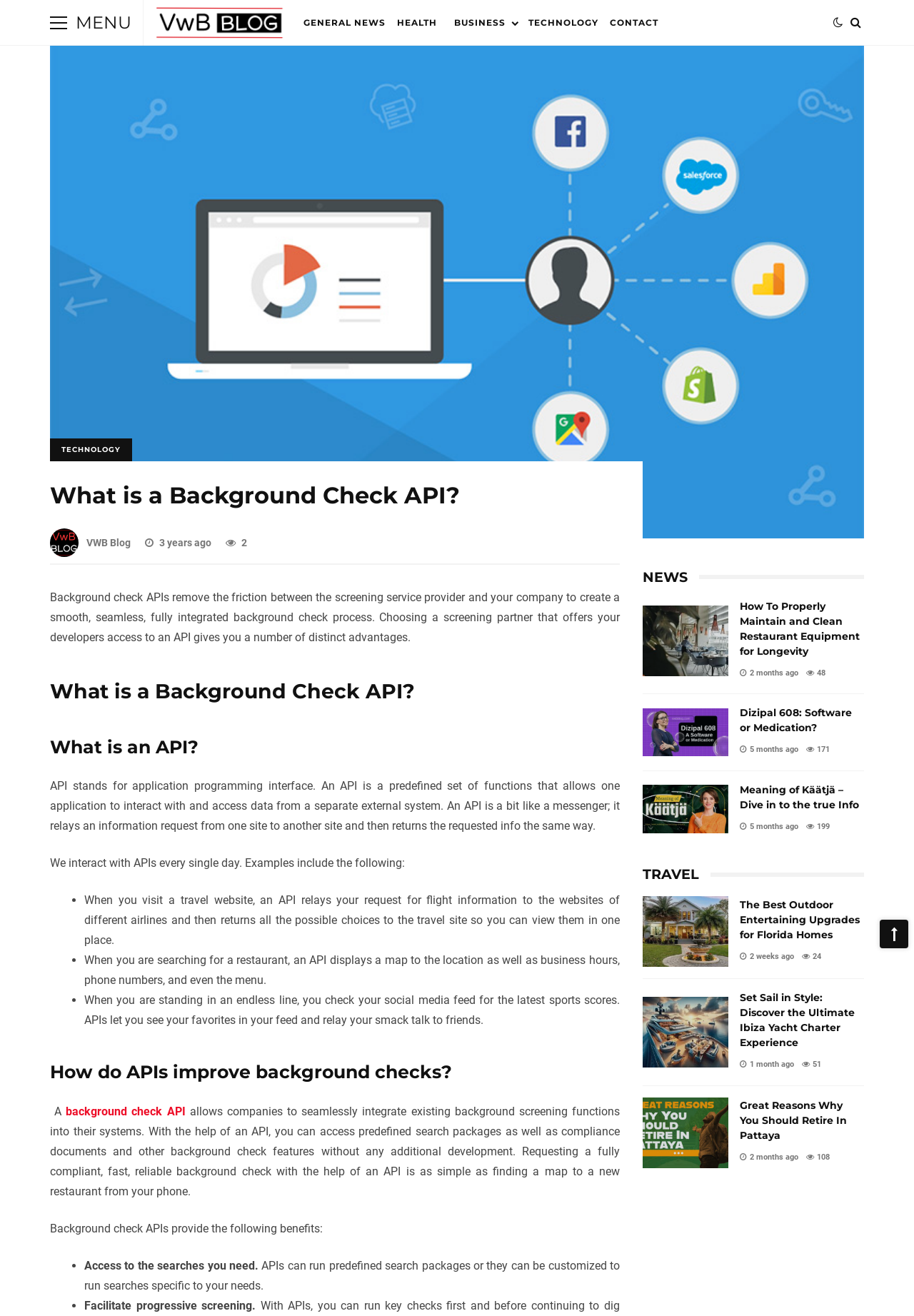Extract the main heading text from the webpage.

What is a Background Check API?